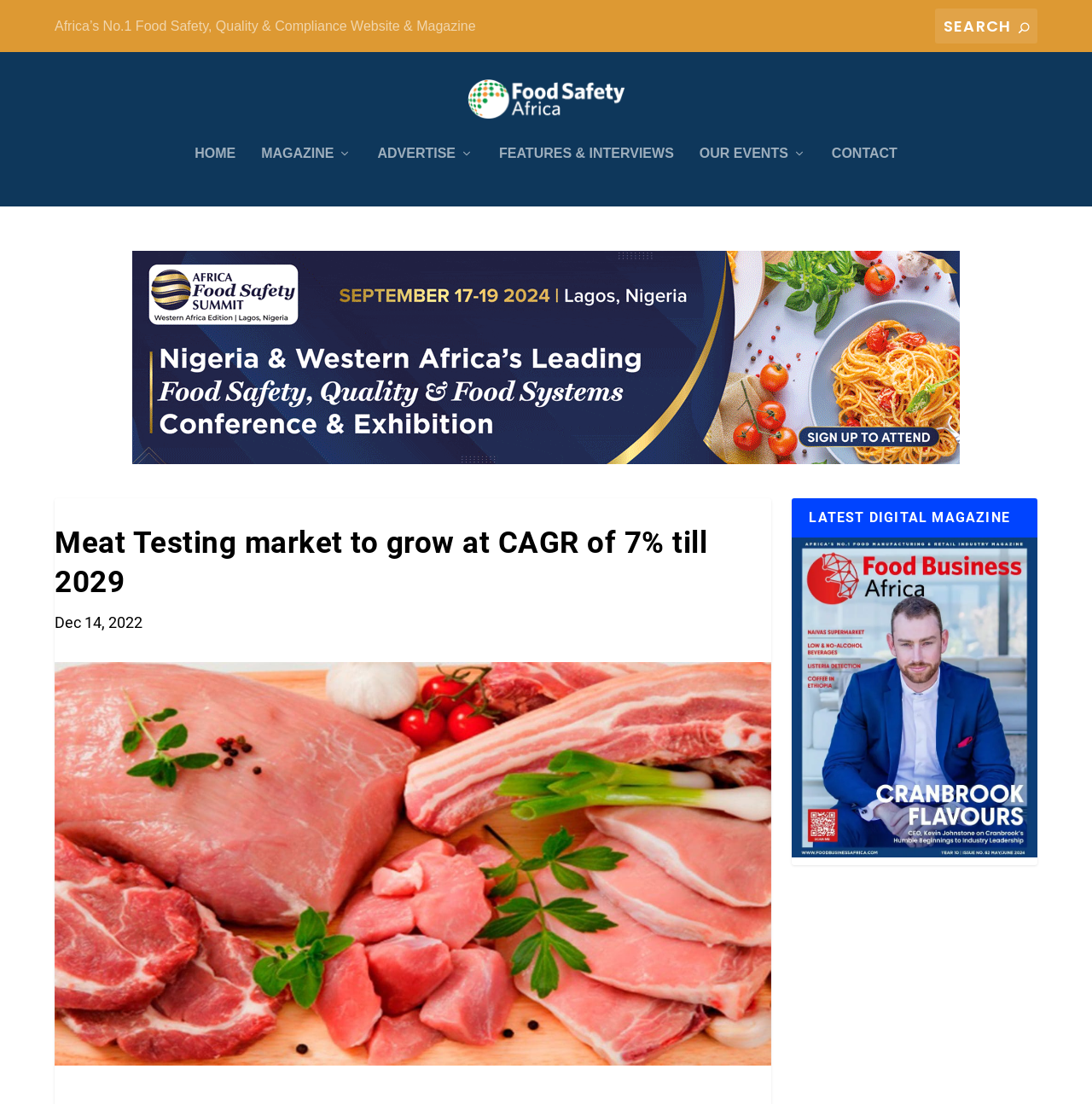Extract the bounding box coordinates of the UI element described: "ADVERTISE". Provide the coordinates in the format [left, top, right, bottom] with values ranging from 0 to 1.

[0.346, 0.143, 0.434, 0.197]